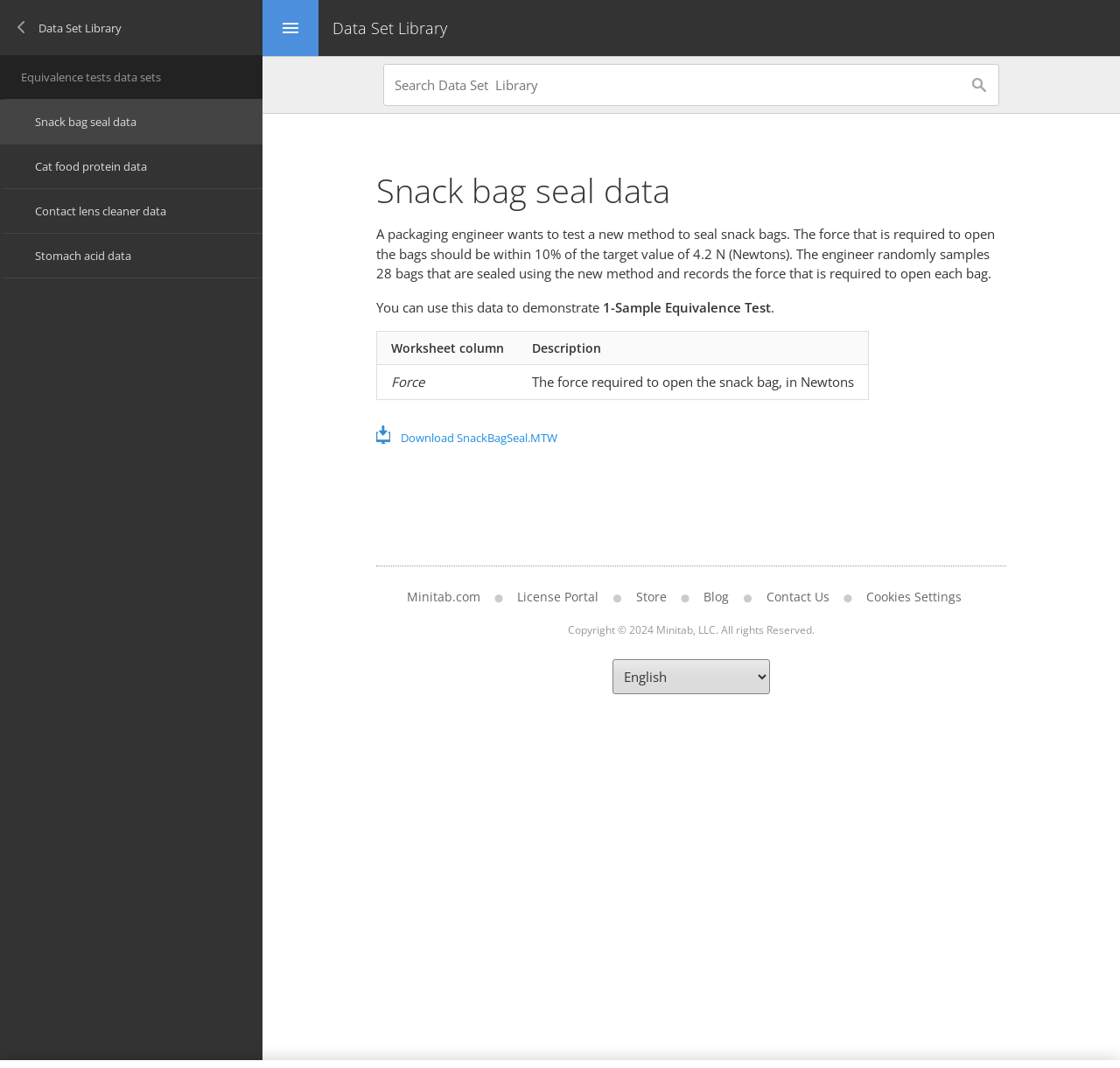Give a full account of the webpage's elements and their arrangement.

This webpage is about a dataset related to snack bag seal data. At the top, there is a menu and a link to the "Data Set Library". Below that, there is a search box labeled "Search Data Set Library". 

The main content of the page is divided into two sections. The first section has a heading "Snack bag seal data" and provides a description of the dataset. The description explains that a packaging engineer wants to test a new method to seal snack bags and records the force required to open each bag. 

Below the description, there is a table with two columns, "Worksheet column" and "Description". The table has one row with data, showing the force required to open the snack bag in Newtons. 

To the right of the table, there is a link to download the dataset in MTW format. 

The second section of the page has several links to other websites, including Minitab.com, License Portal, Store, Blog, and Contact Us. There is also a link to adjust cookie settings. 

At the bottom of the page, there is a copyright notice stating "Copyright © 2024 Minitab, LLC. All rights Reserved." and a combobox with a popup menu.